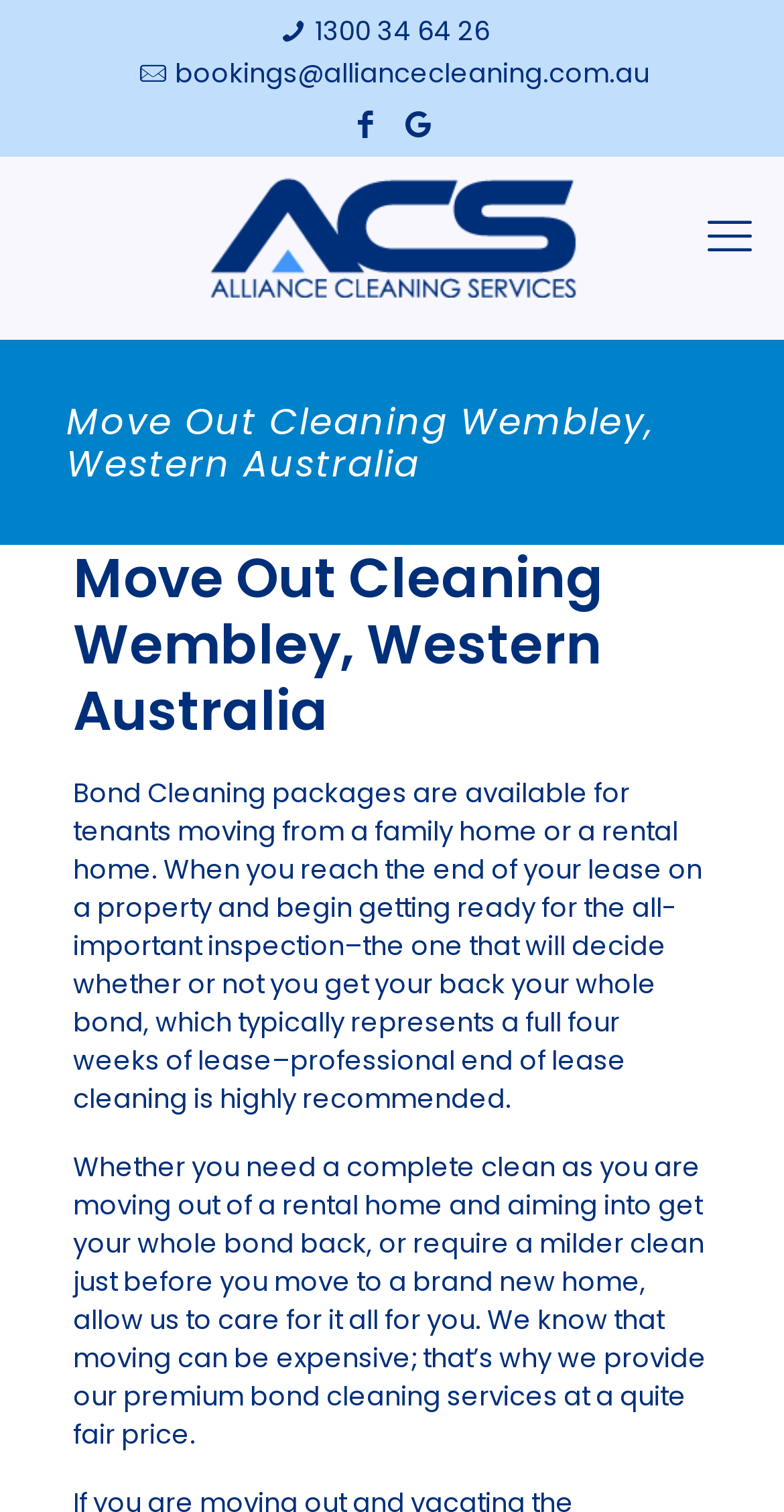Using the details from the image, please elaborate on the following question: What is the phone number for bookings?

I found the phone number by looking at the contact details section, where I saw a link labeled 'phone' with the static text '1300 34 64 26' next to it.